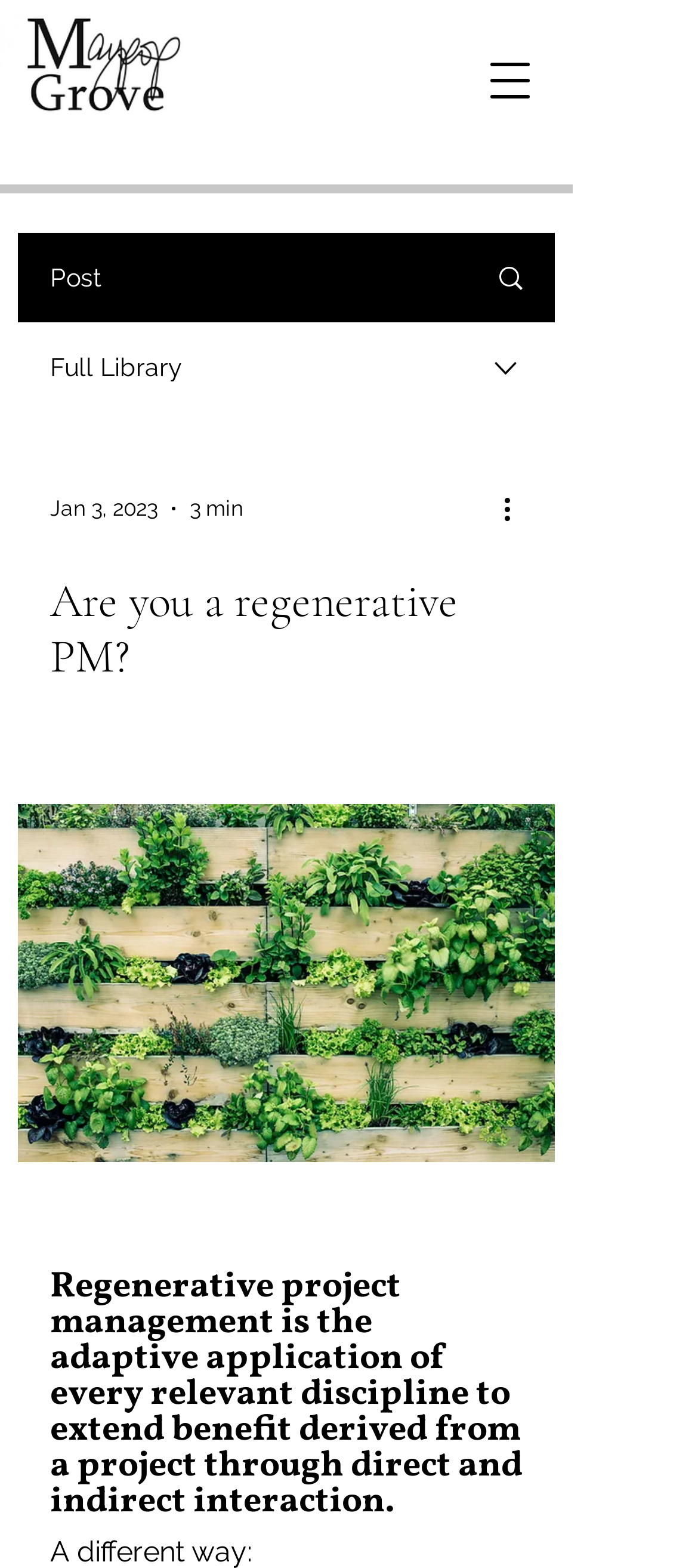Identify and provide the text of the main header on the webpage.

Are you a regenerative PM?